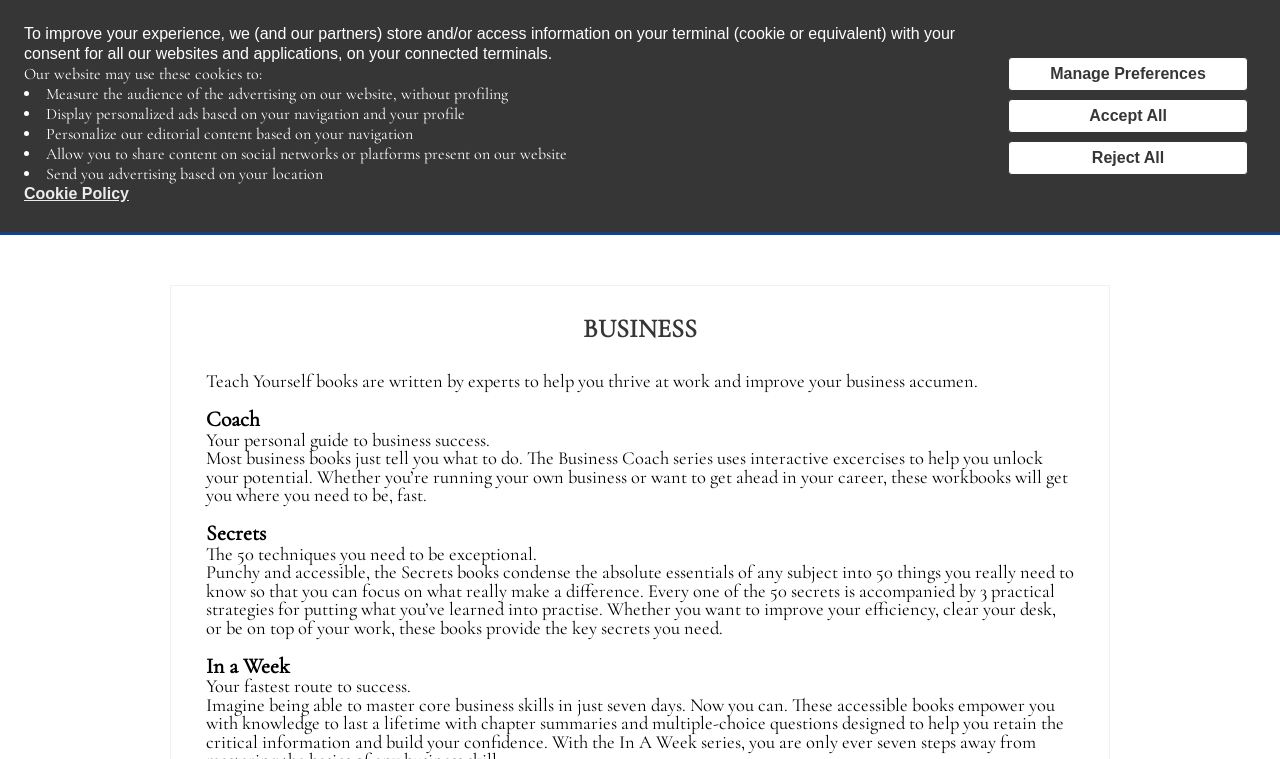Find the bounding box coordinates of the clickable area that will achieve the following instruction: "Search for a title or author".

[0.678, 0.078, 0.932, 0.131]